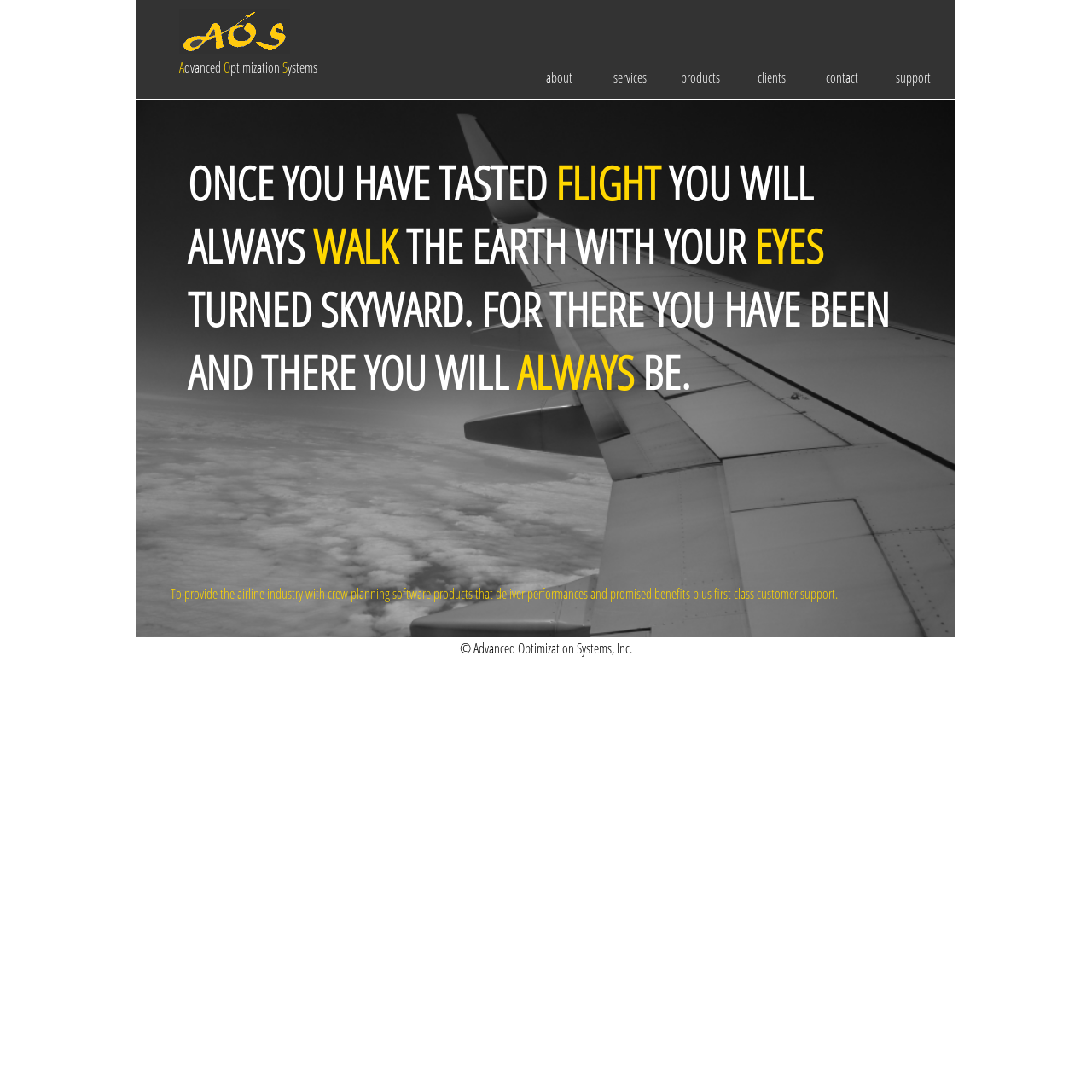What is the company's mission?
Provide a detailed answer to the question using information from the image.

The company's mission is to provide the airline industry with crew planning software products that deliver performances and promised benefits plus first class customer support, as stated in the text on the webpage.